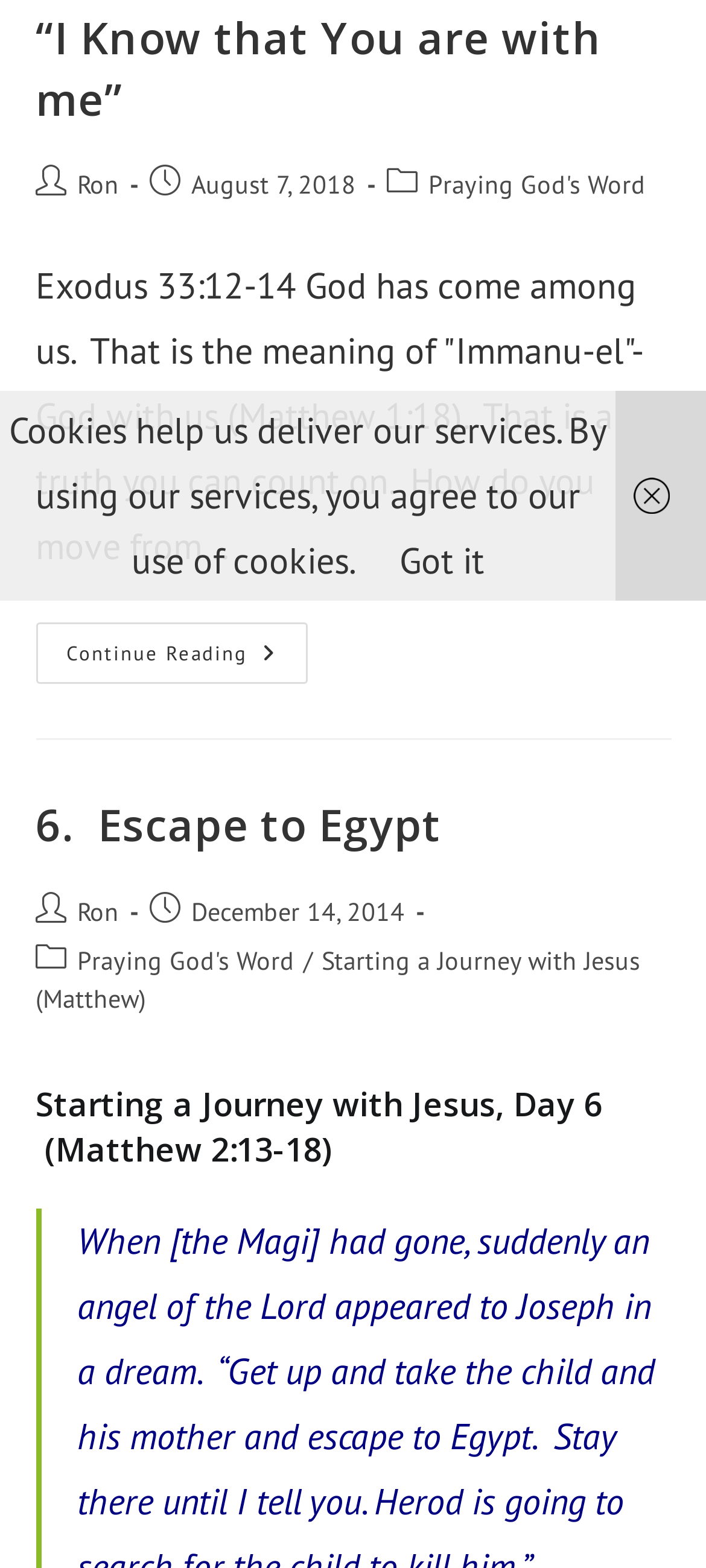Using the given element description, provide the bounding box coordinates (top-left x, top-left y, bottom-right x, bottom-right y) for the corresponding UI element in the screenshot: Ron

[0.109, 0.107, 0.168, 0.128]